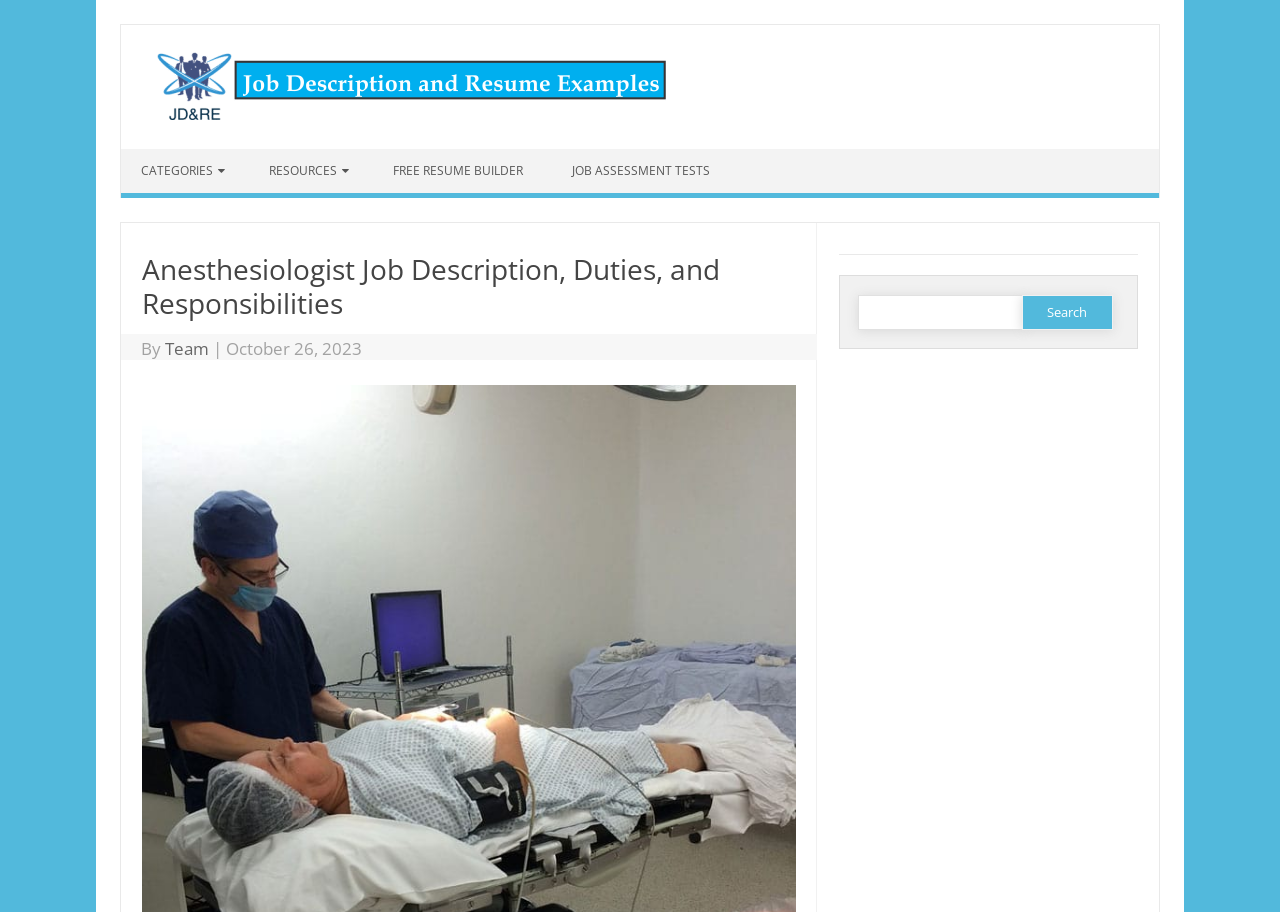Locate the bounding box coordinates of the area to click to fulfill this instruction: "Click on the 'FREE RESUME BUILDER' link". The bounding box should be presented as four float numbers between 0 and 1, in the order [left, top, right, bottom].

[0.291, 0.163, 0.428, 0.212]